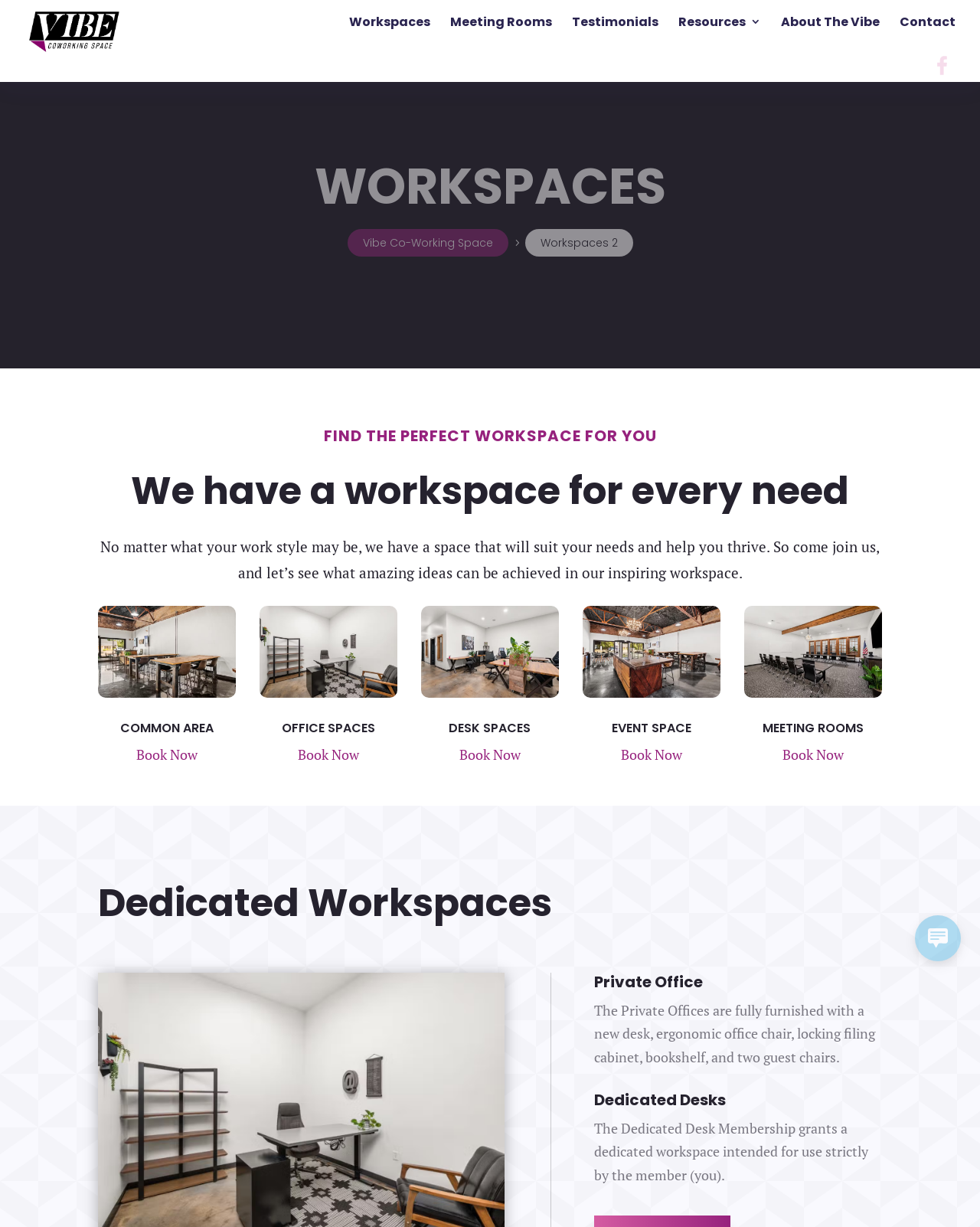Please locate the bounding box coordinates of the element that should be clicked to complete the given instruction: "Book Now for COMMON AREA".

[0.139, 0.607, 0.202, 0.622]